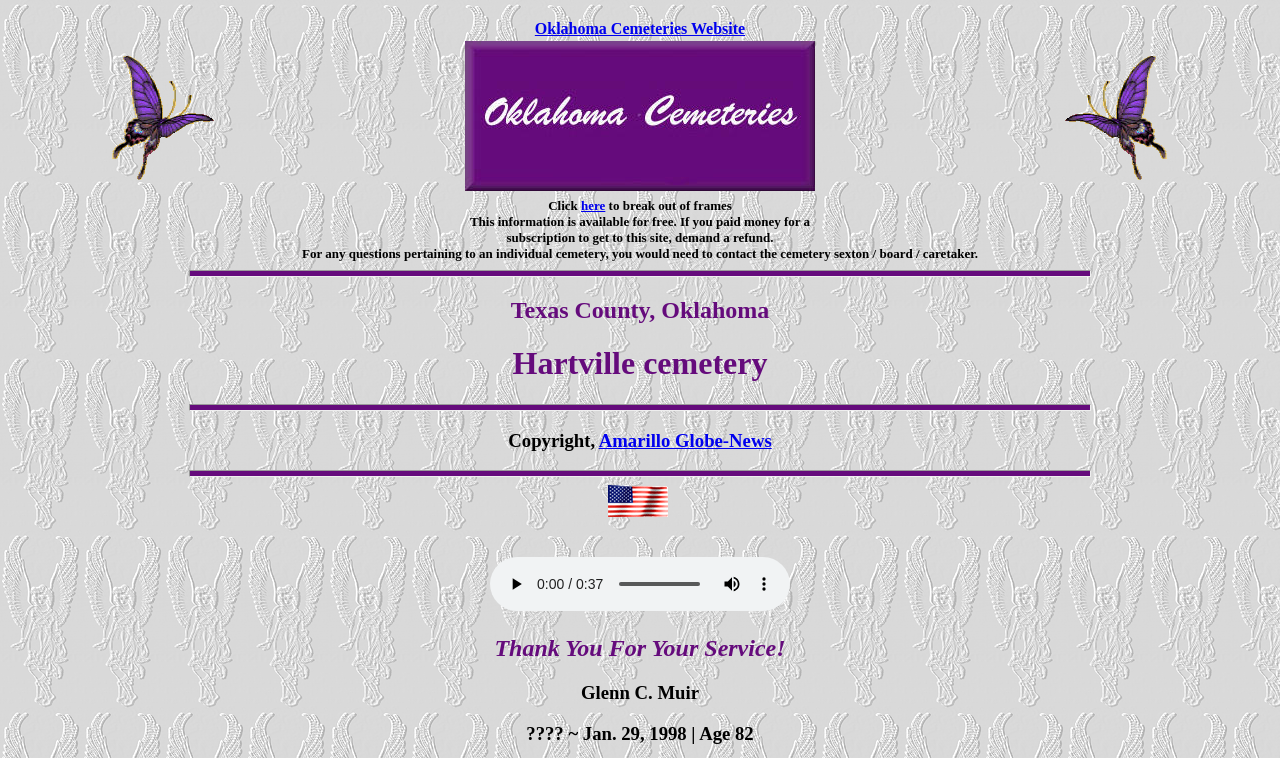Identify and provide the bounding box for the element described by: "Oklahoma Cemeteries Website".

[0.418, 0.026, 0.582, 0.049]